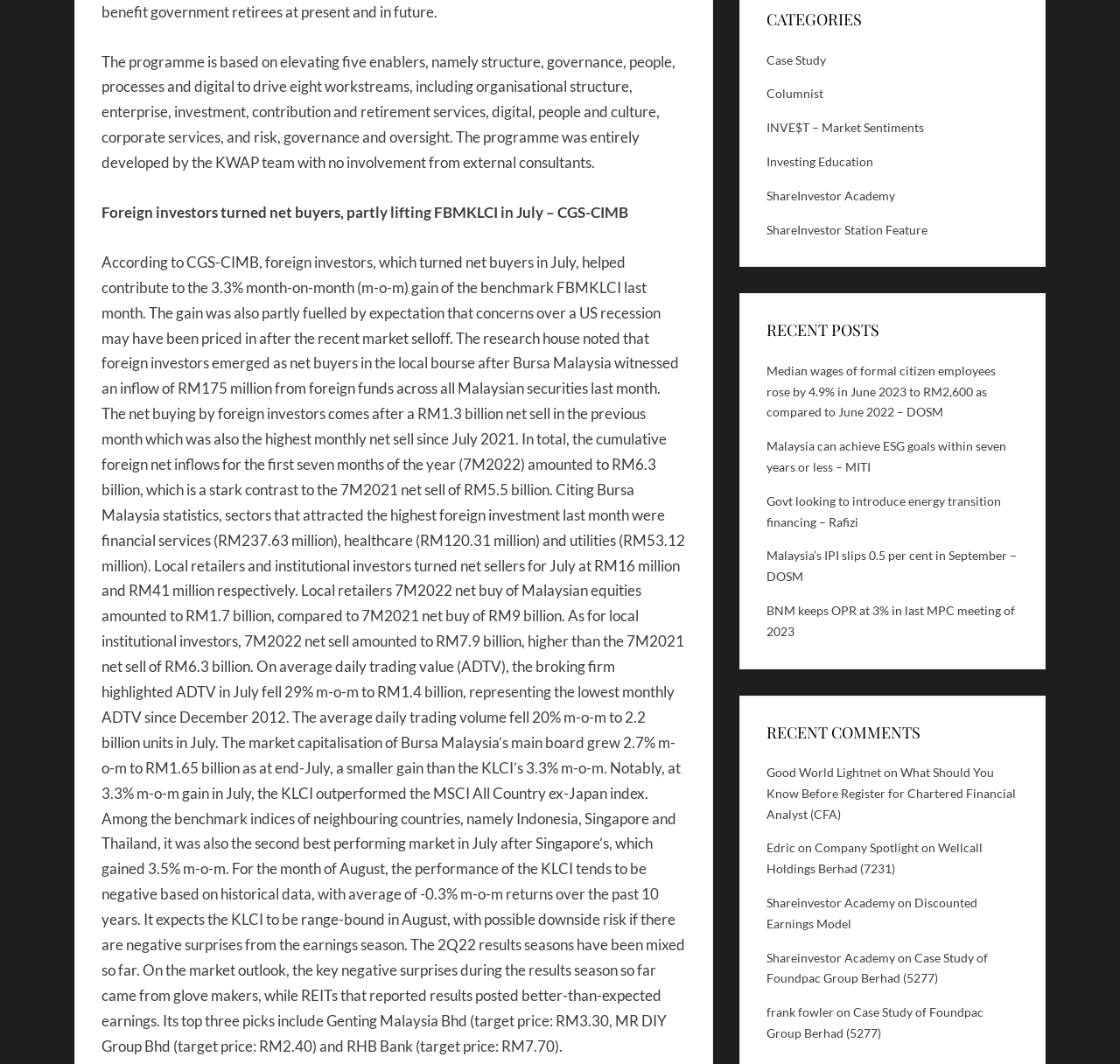Please identify the bounding box coordinates of the element's region that I should click in order to complete the following instruction: "View 'Median wages of formal citizen employees rose by 4.9% in June 2023 to RM2,600 as compared to June 2022 – DOSM'". The bounding box coordinates consist of four float numbers between 0 and 1, i.e., [left, top, right, bottom].

[0.684, 0.341, 0.889, 0.394]